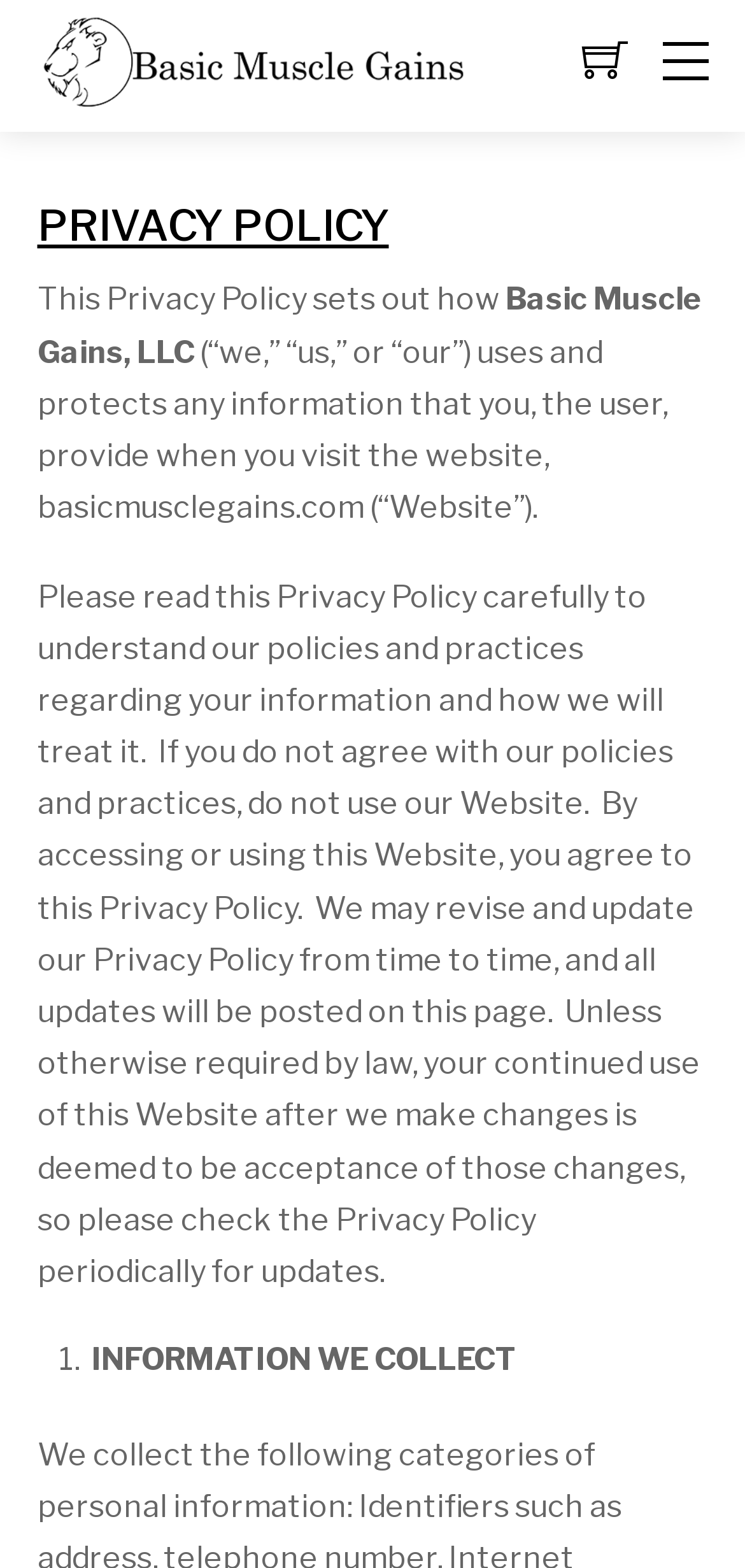Provide a short answer using a single word or phrase for the following question: 
What is the name of the company?

Basic Muscle Gains, LLC